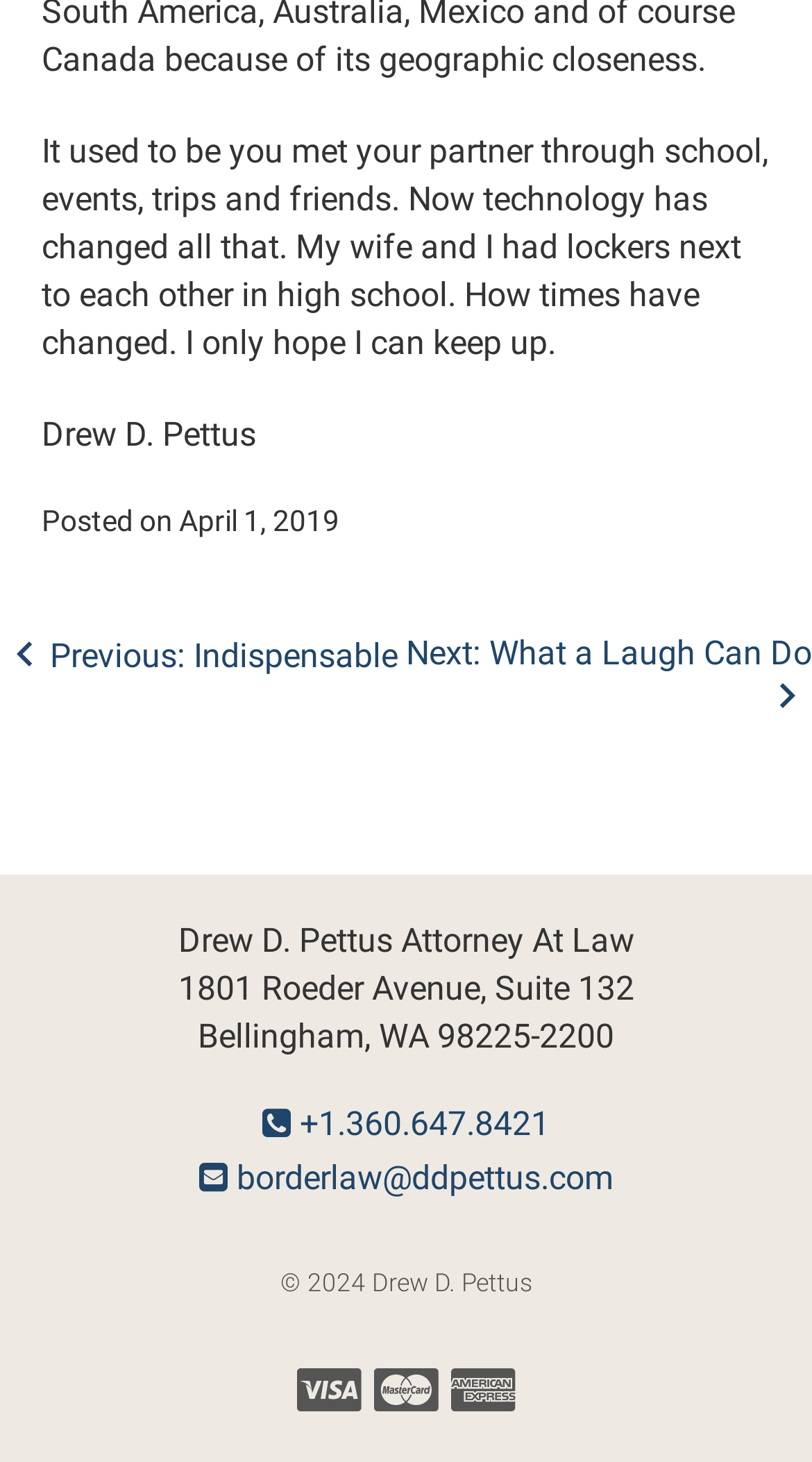Mark the bounding box of the element that matches the following description: "Previous: Indispensable".

[0.0, 0.435, 0.49, 0.462]